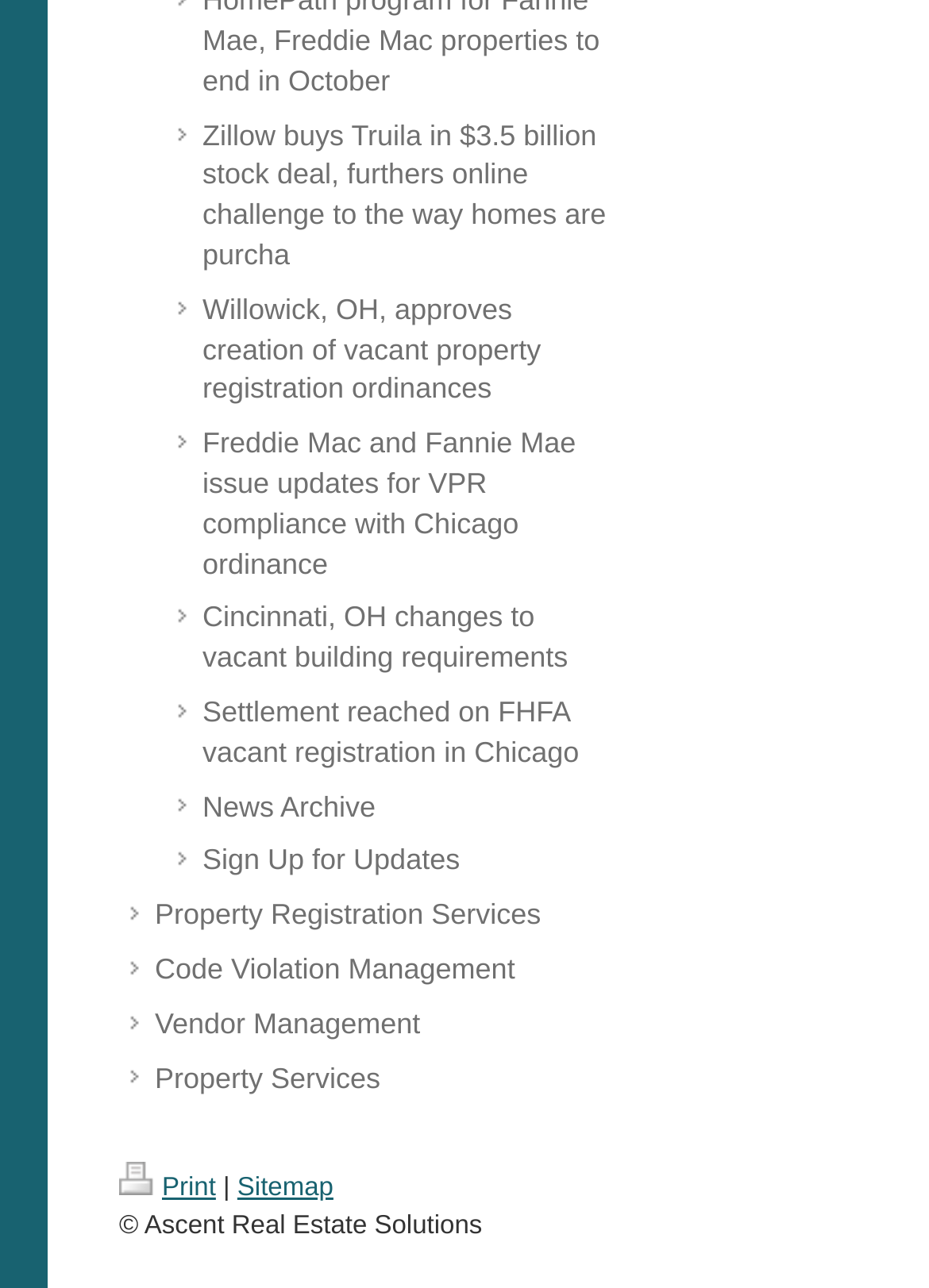Please determine the bounding box coordinates of the clickable area required to carry out the following instruction: "Read news about Zillow buying Truila". The coordinates must be four float numbers between 0 and 1, represented as [left, top, right, bottom].

[0.179, 0.084, 0.667, 0.22]